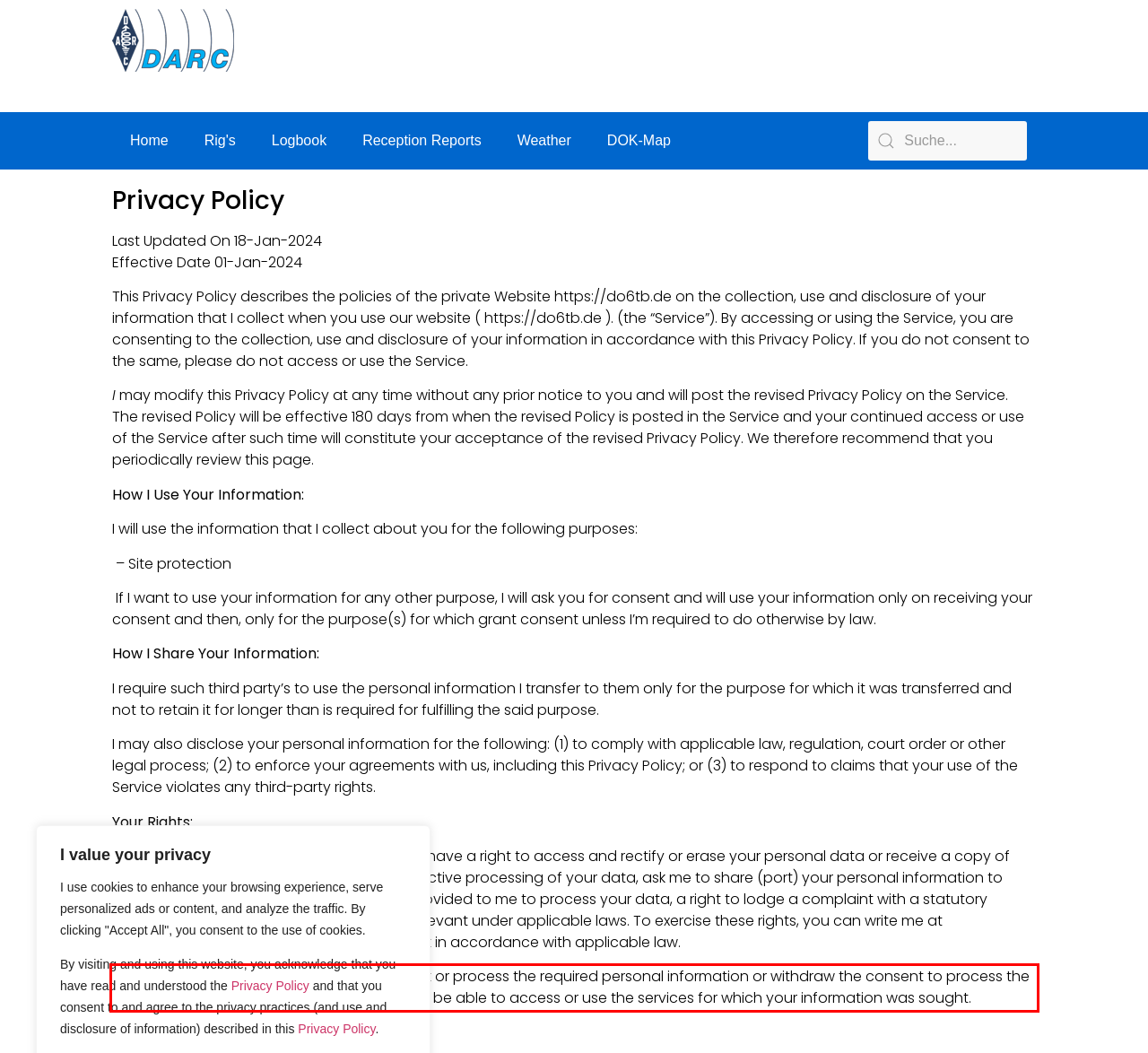Perform OCR on the text inside the red-bordered box in the provided screenshot and output the content.

Do note that if you do not allow me to collect or process the required personal information or withdraw the consent to process the same for the required purposes, you may not be able to access or use the services for which your information was sought.